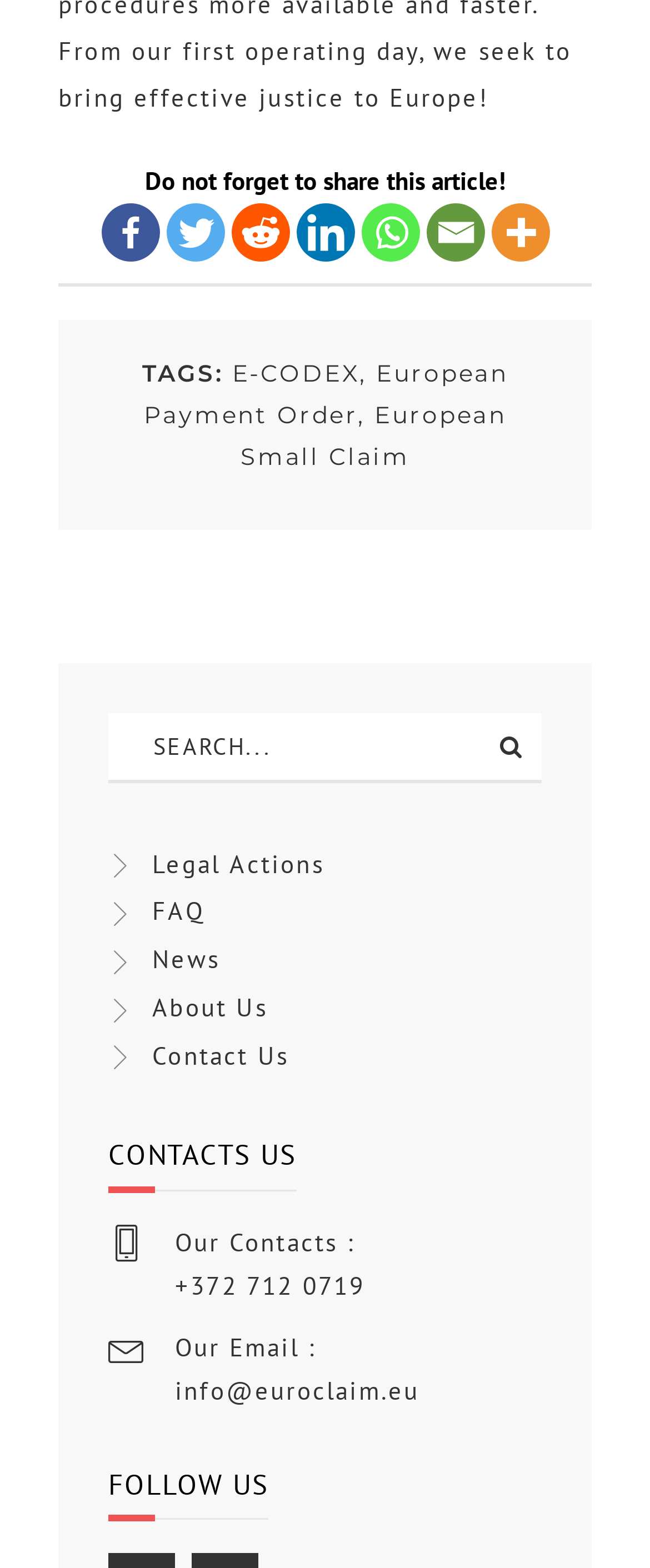Please identify the bounding box coordinates of the element's region that needs to be clicked to fulfill the following instruction: "Send an email to info@euroclaim.eu". The bounding box coordinates should consist of four float numbers between 0 and 1, i.e., [left, top, right, bottom].

[0.269, 0.877, 0.646, 0.897]